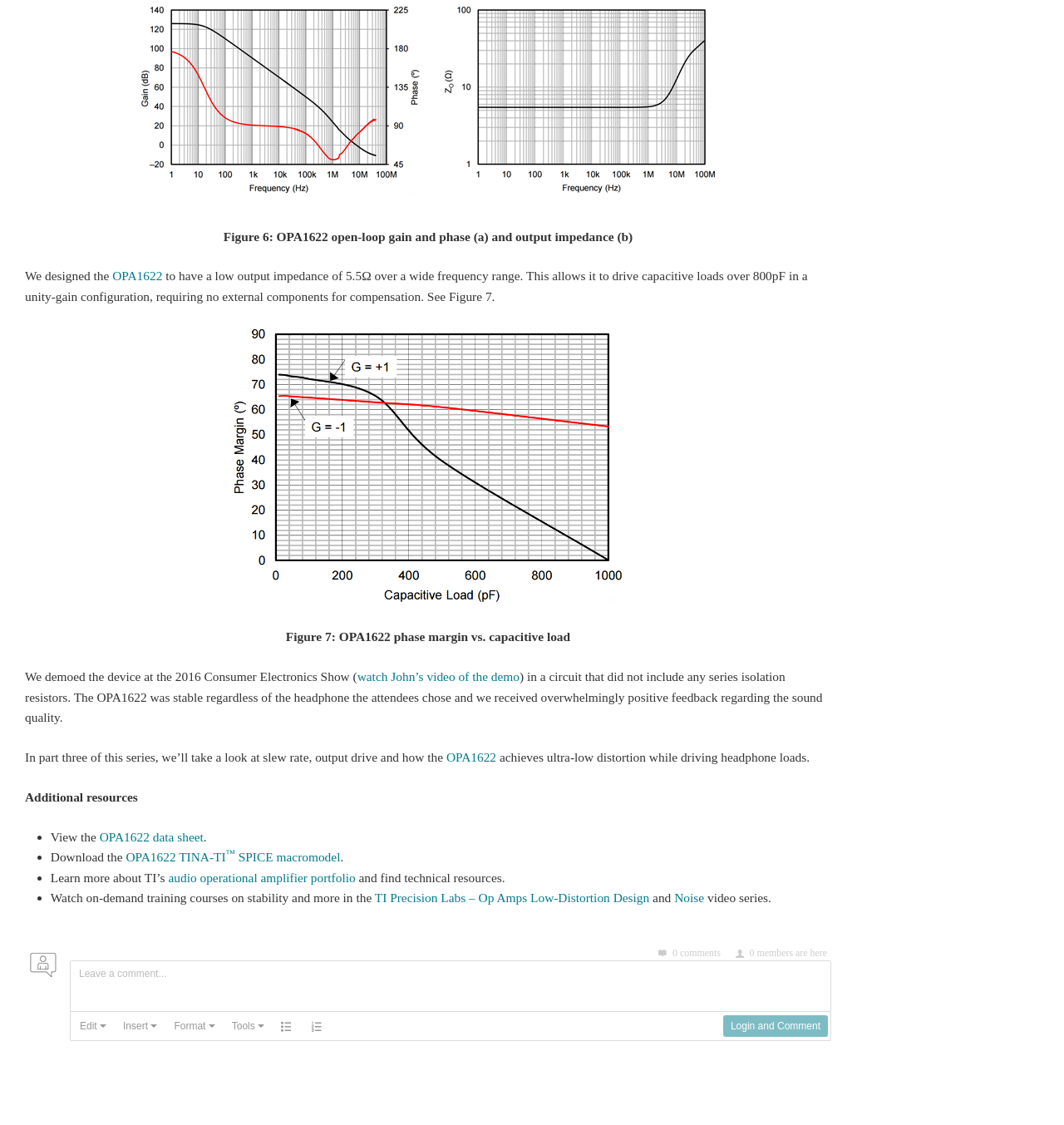Please respond in a single word or phrase: 
What is the name of the device mentioned in the article?

OPA1622